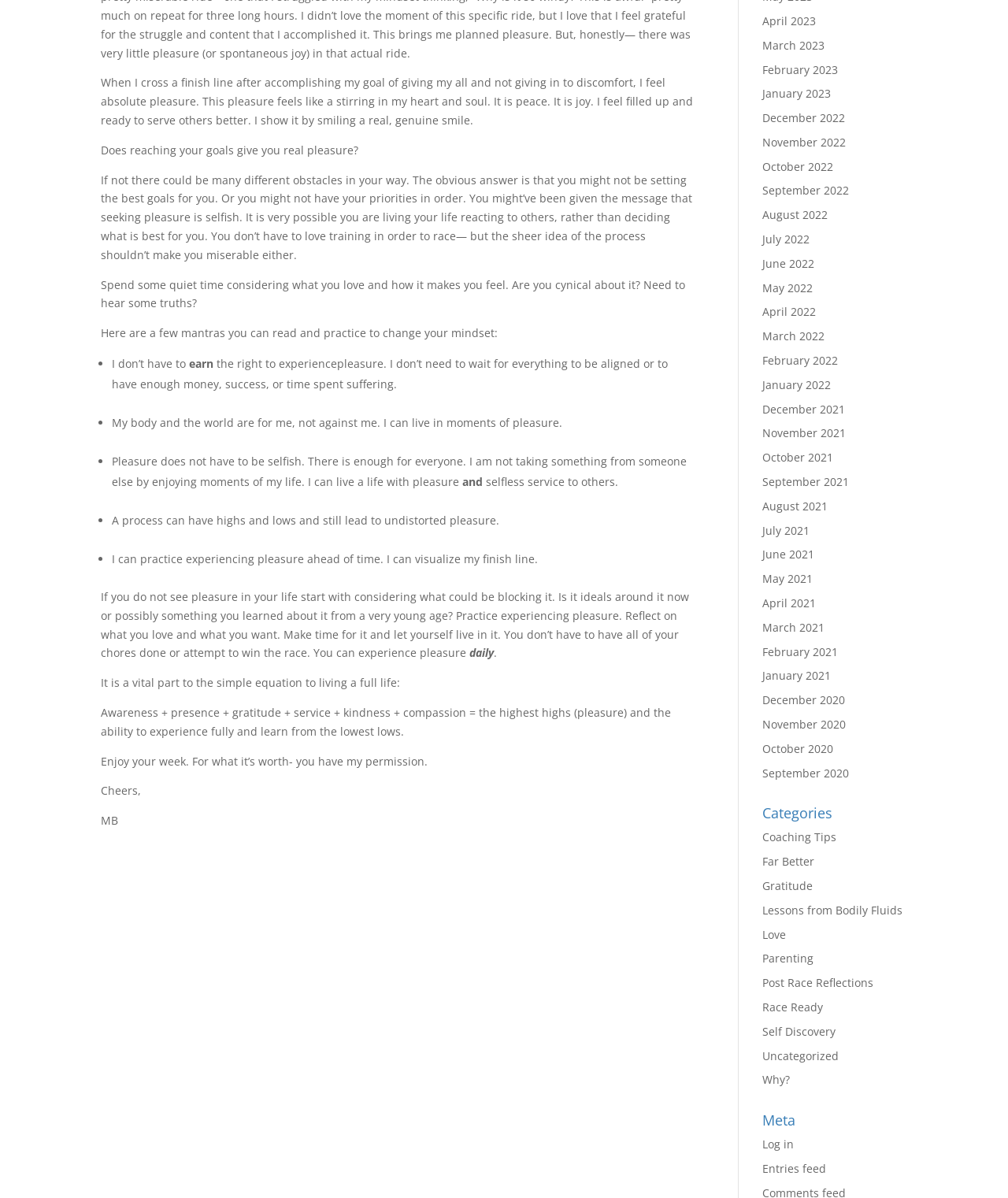How many months are listed as links?
Refer to the image and provide a one-word or short phrase answer.

36